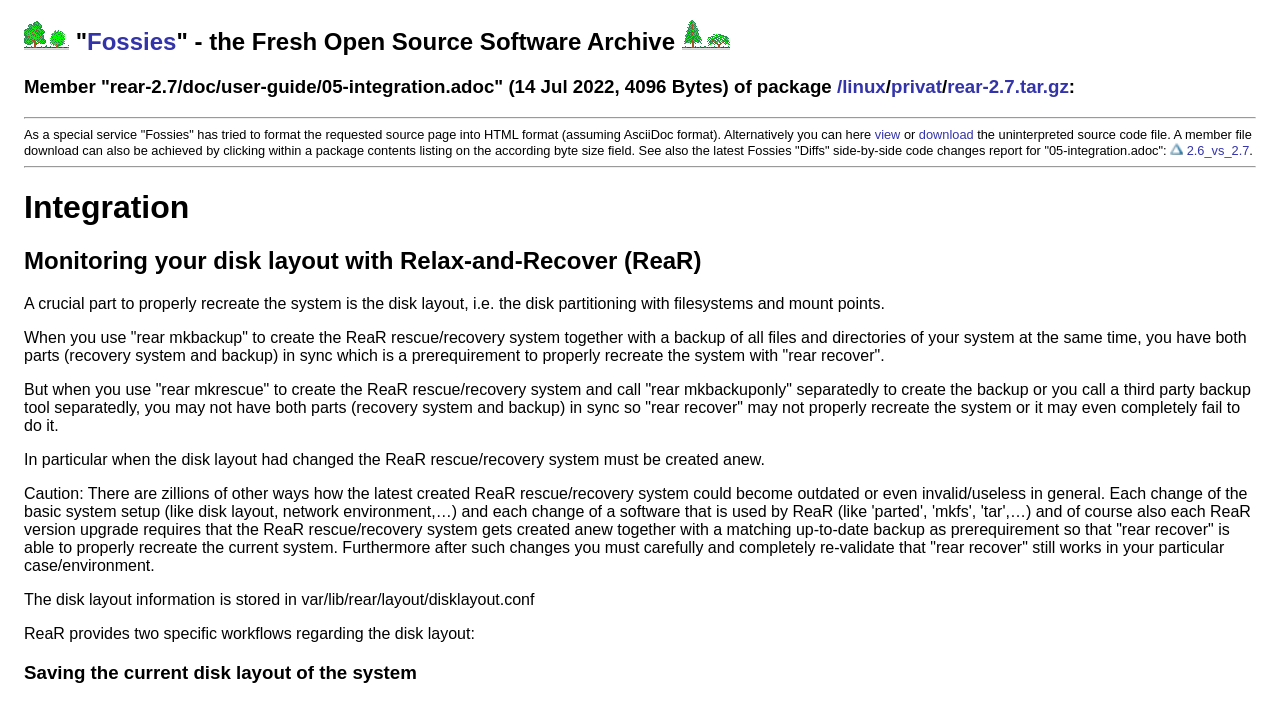Where is the disk layout information stored?
We need a detailed and exhaustive answer to the question. Please elaborate.

The disk layout information is stored in var/lib/rear/layout/disklayout.conf, as mentioned in the text 'The disk layout information is stored in var/lib/rear/layout/disklayout.conf'.